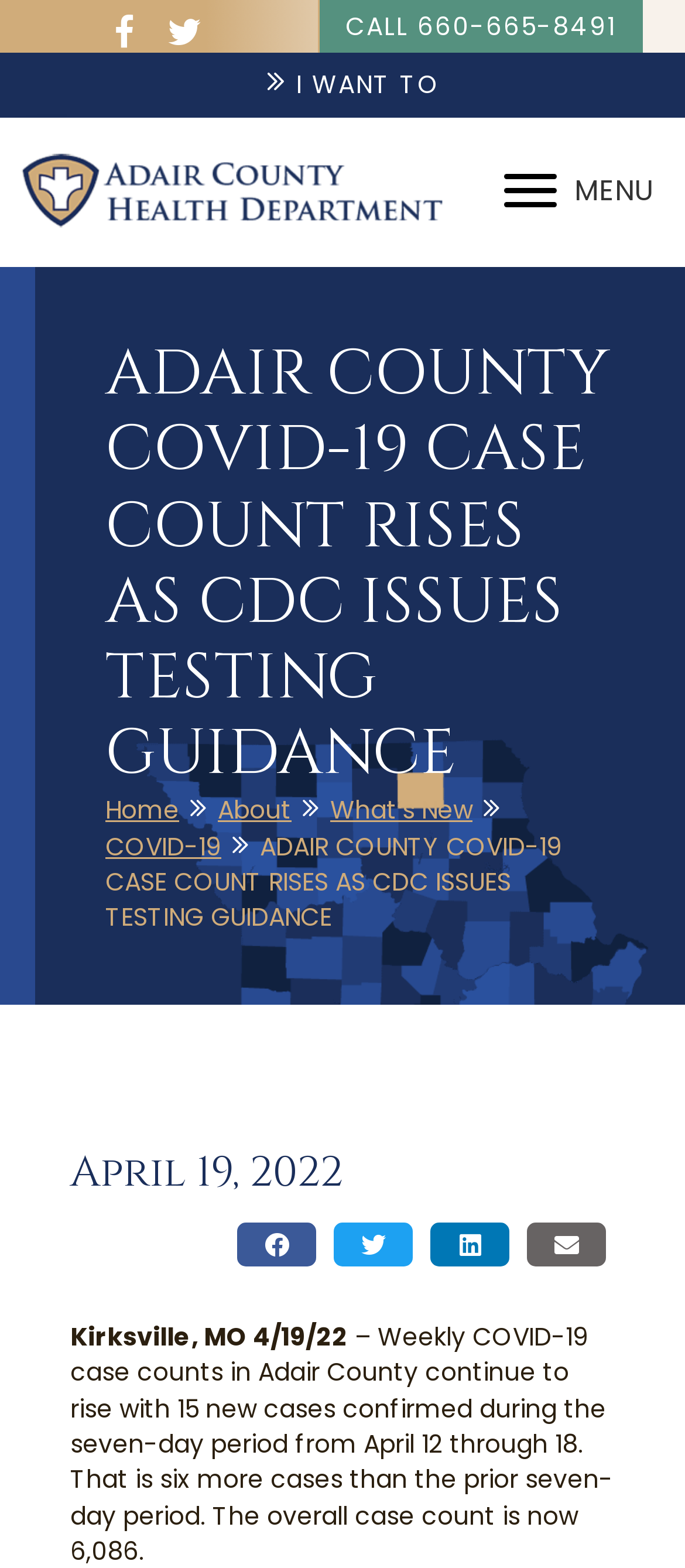How many links are there in the main navigation?
Based on the image, answer the question with a single word or brief phrase.

4